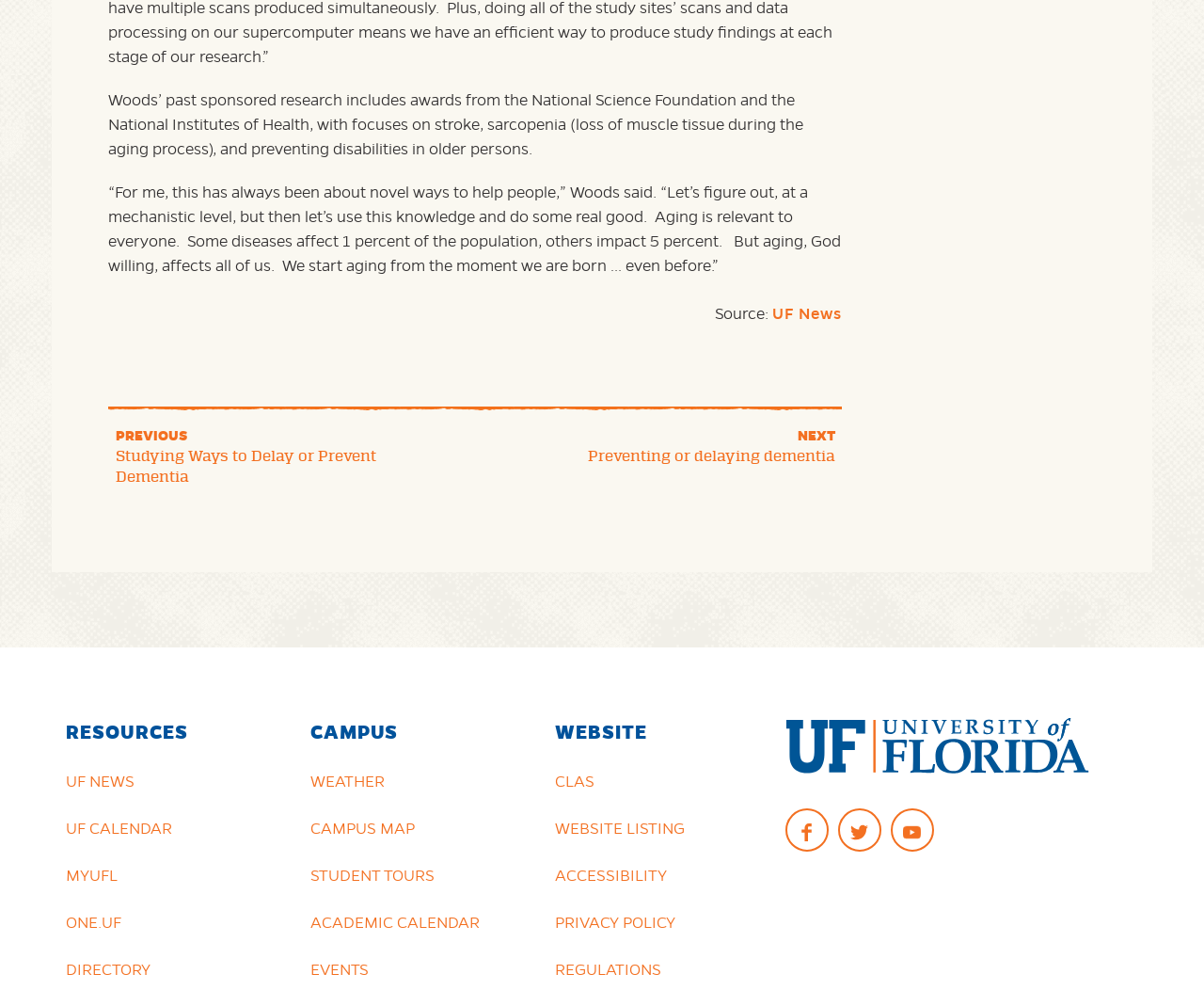Can you specify the bounding box coordinates for the region that should be clicked to fulfill this instruction: "Visit UF News".

[0.641, 0.302, 0.699, 0.322]